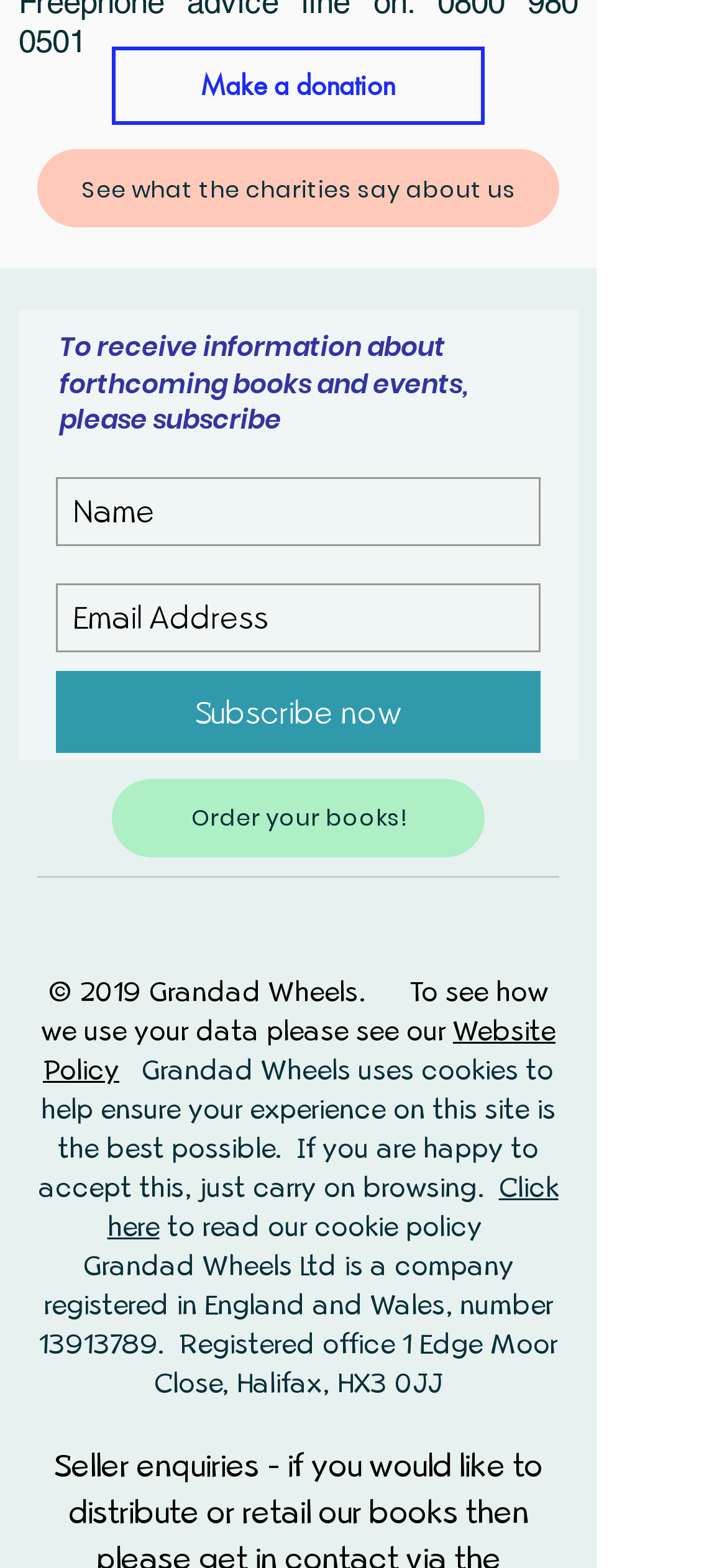Please identify the bounding box coordinates of the area that needs to be clicked to follow this instruction: "Make a donation".

[0.154, 0.03, 0.667, 0.08]